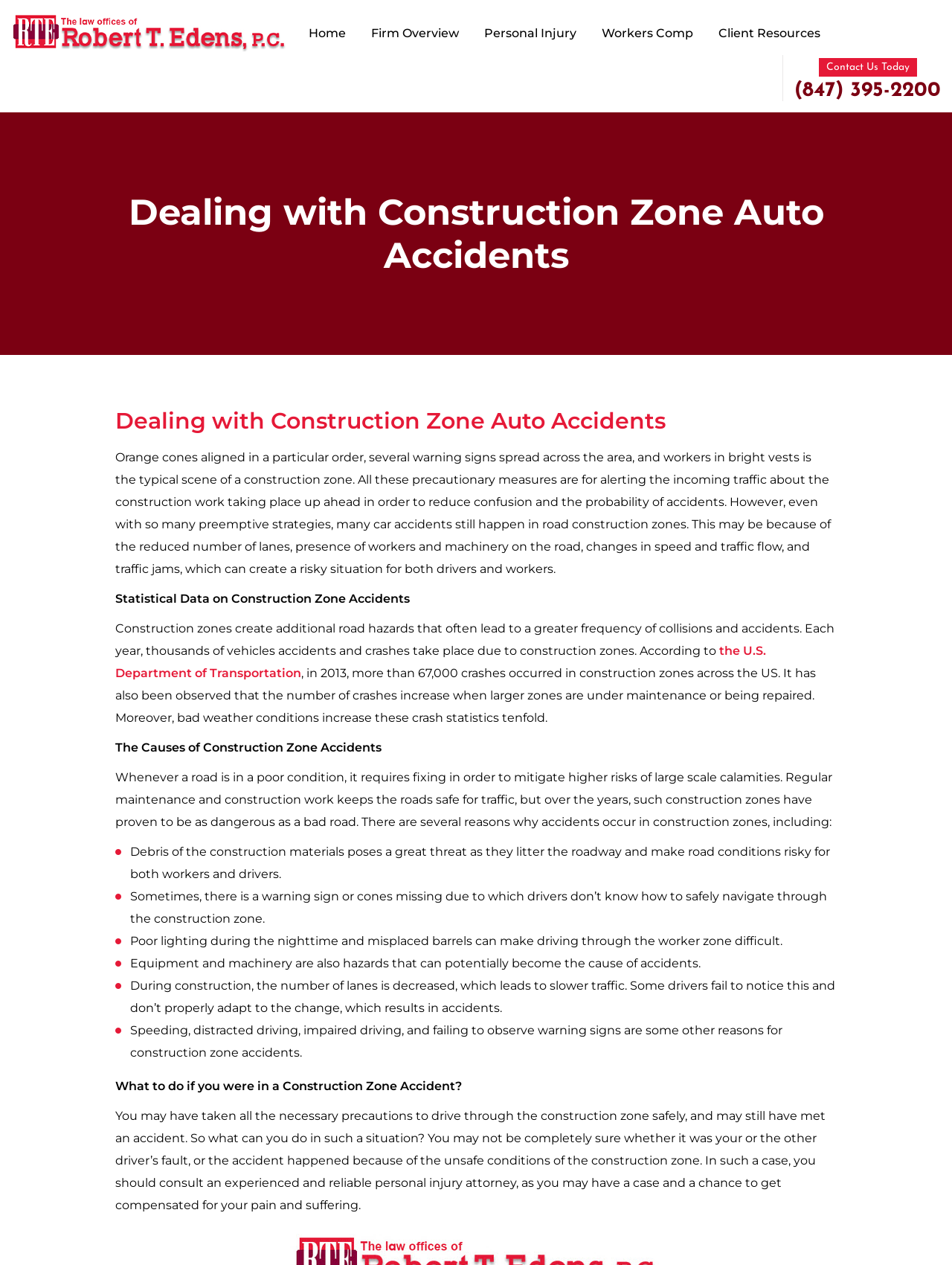Use a single word or phrase to answer the following:
What is the purpose of regular maintenance and construction work on roads?

To mitigate higher risks of large scale calamities